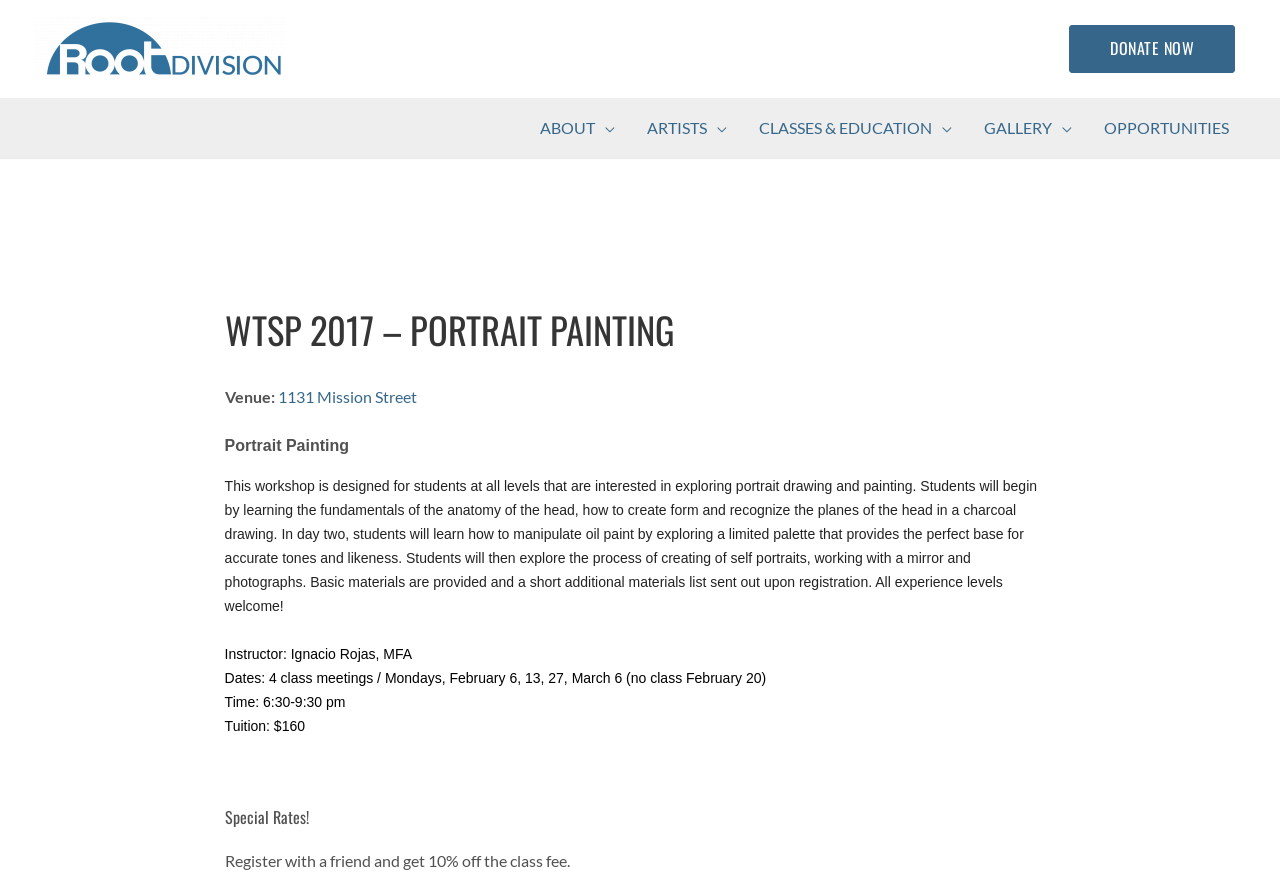Reply to the question with a single word or phrase:
What is the discount for registering with a friend?

10% off